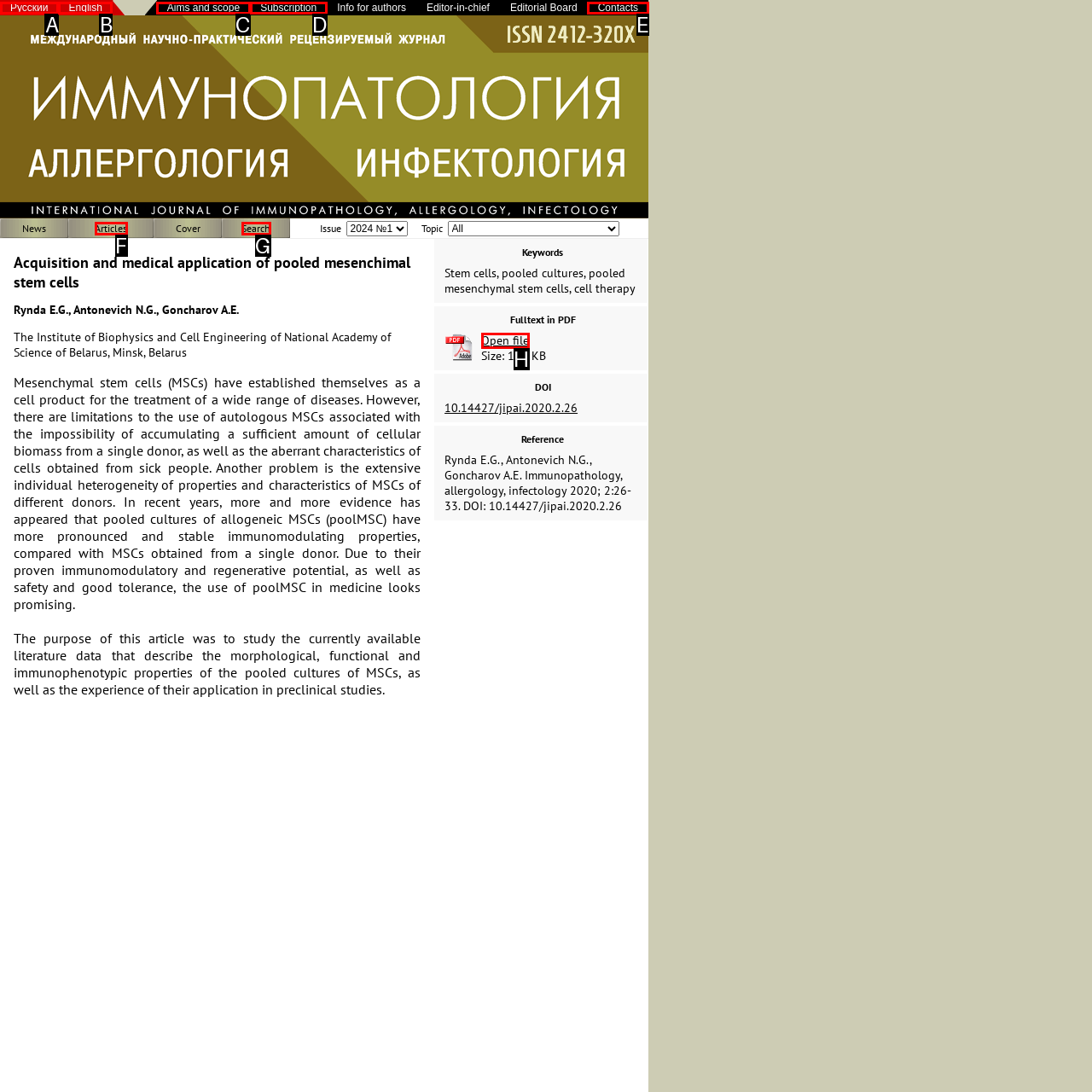Select the letter from the given choices that aligns best with the description: Land and Power in Hawaii. Reply with the specific letter only.

None